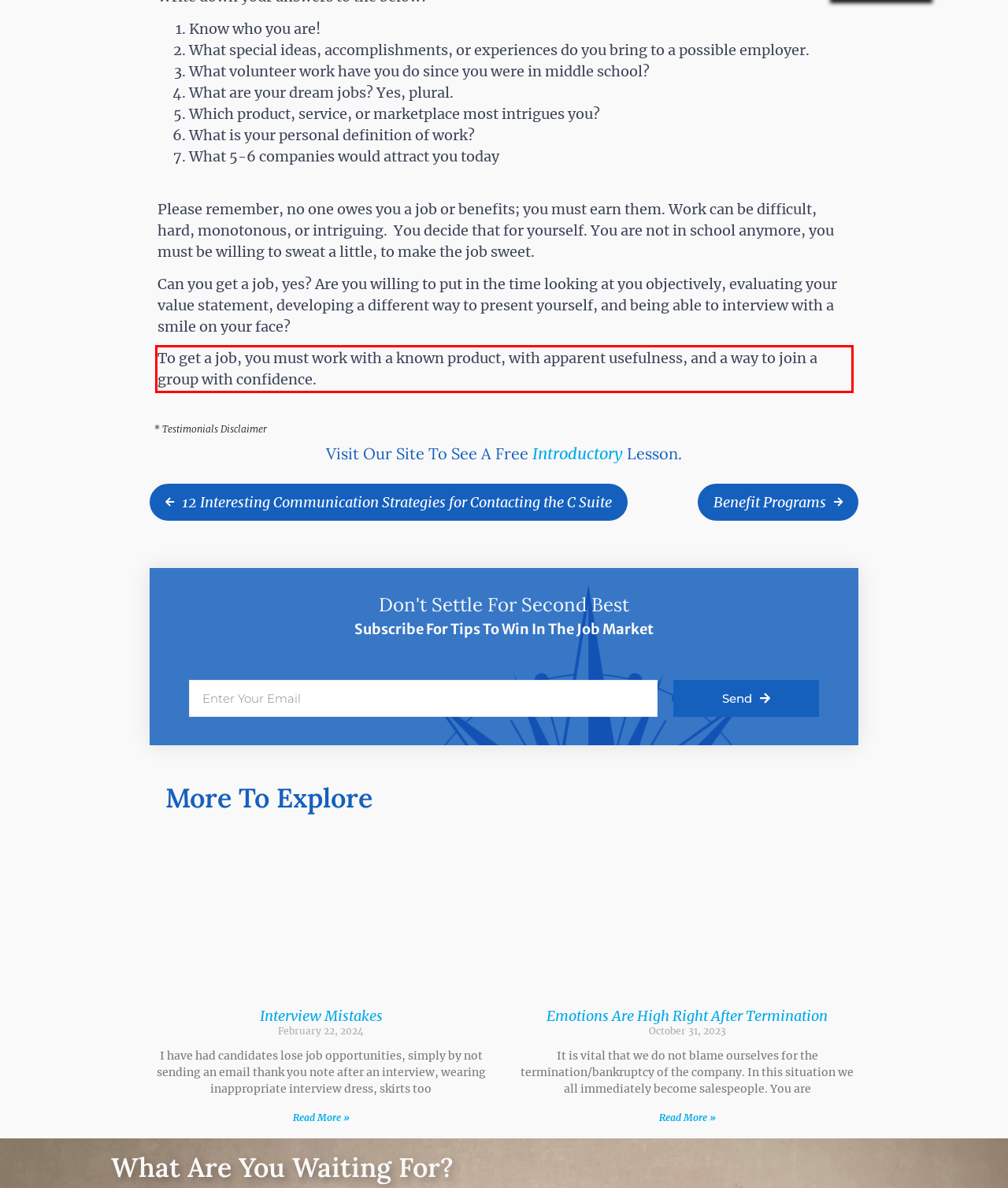Examine the screenshot of the webpage, locate the red bounding box, and perform OCR to extract the text contained within it.

To get a job, you must work with a known product, with apparent usefulness, and a way to join a group with confidence.